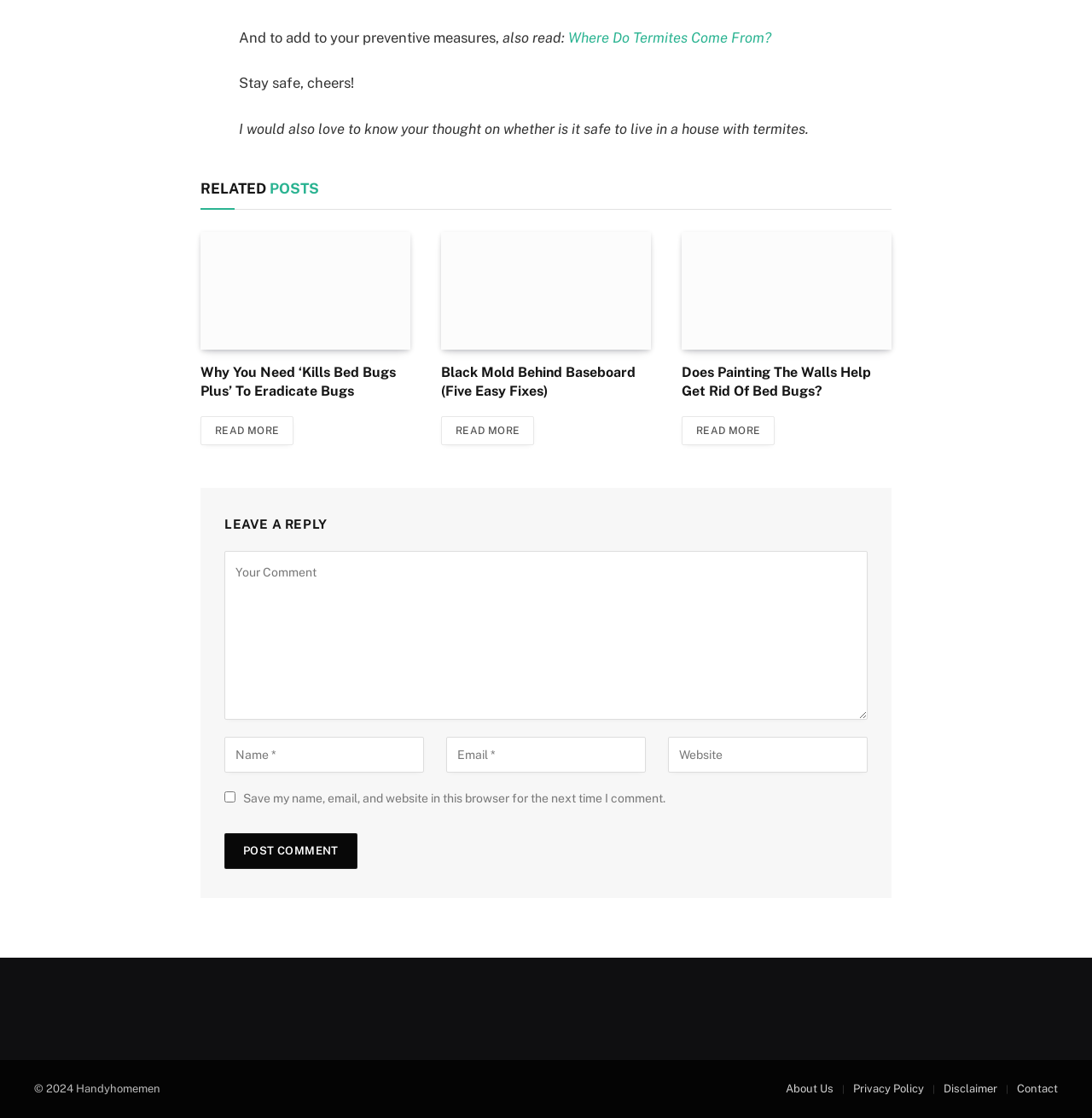What is the copyright year of the webpage? Please answer the question using a single word or phrase based on the image.

2024